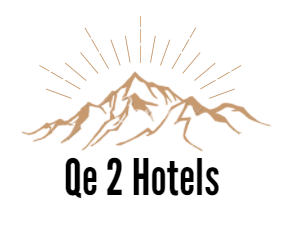Describe the scene depicted in the image with great detail.

The image features the logo of "Qe 2 Hotels," showcasing a stylized mountain range depicted in a warm golden hue, symbolizing nature and tranquility. Above the mountains, there are rays emanating outward, enhancing the feeling of brightness and welcoming energy. The name "Qe 2 Hotels" is prominently displayed in bold, black lettering beneath the mountainous design, emphasizing the brand's focus on hospitality and relaxation. This logo embodies the essence of a serene getaway, inviting potential guests to explore the offerings of the hotel.